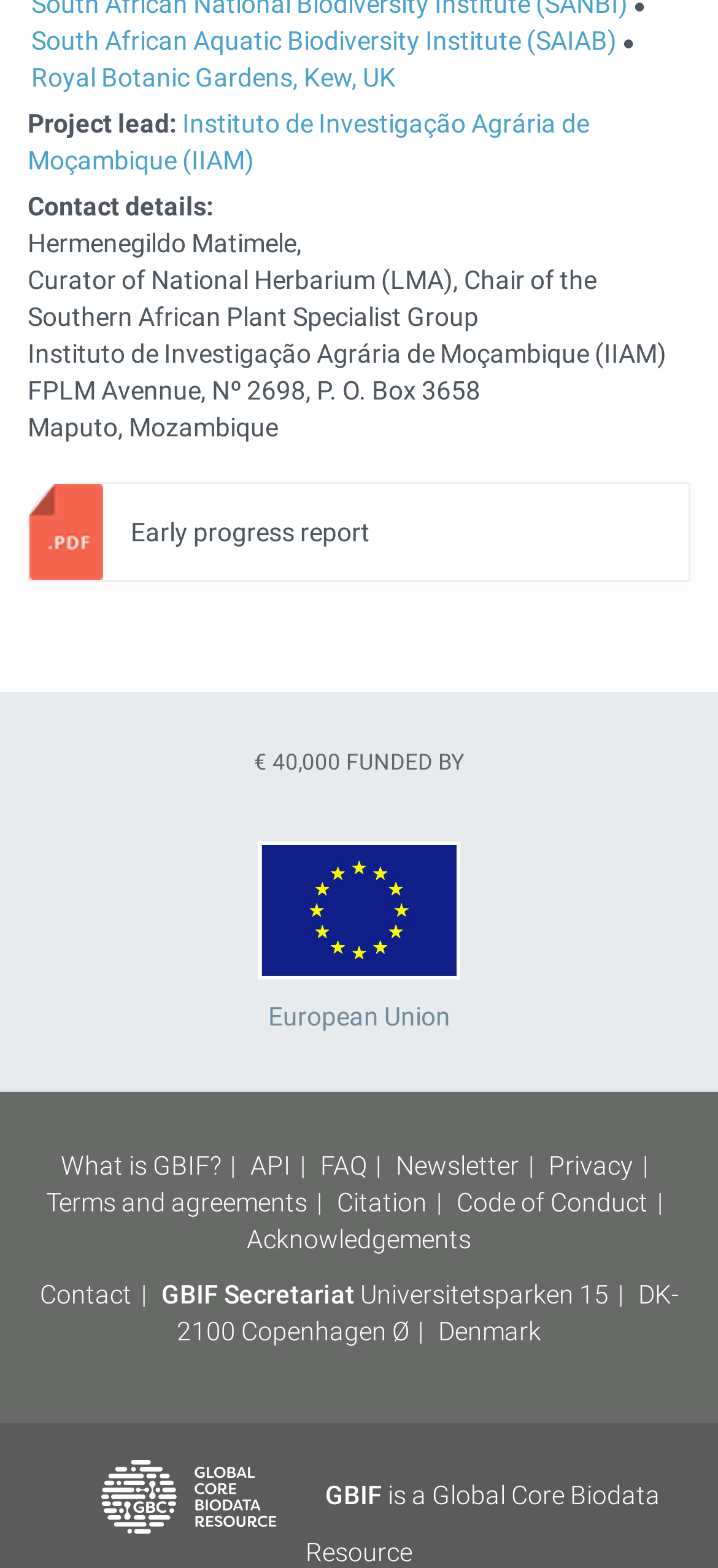Indicate the bounding box coordinates of the clickable region to achieve the following instruction: "Know what GBIF is."

[0.085, 0.734, 0.341, 0.753]